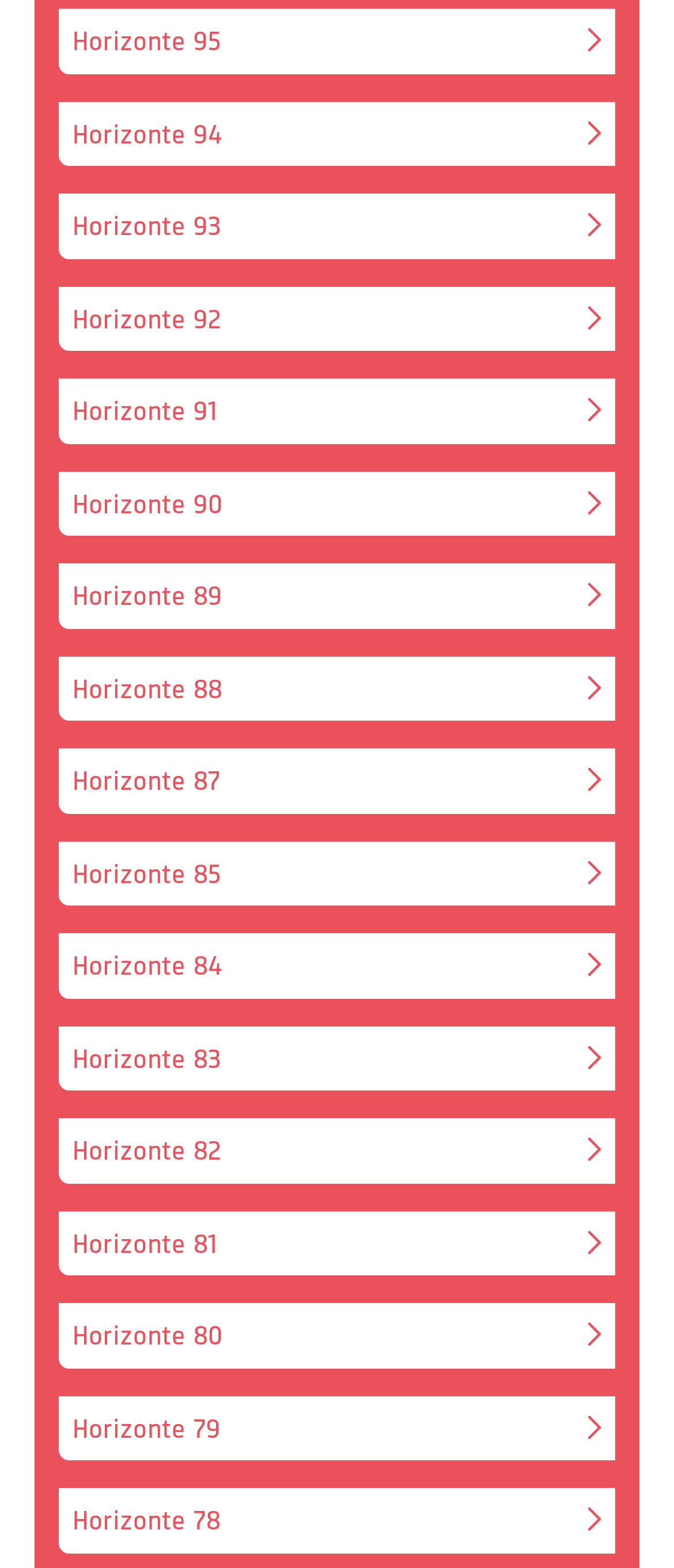Please answer the following question using a single word or phrase: 
How many Horizonte links are there?

23